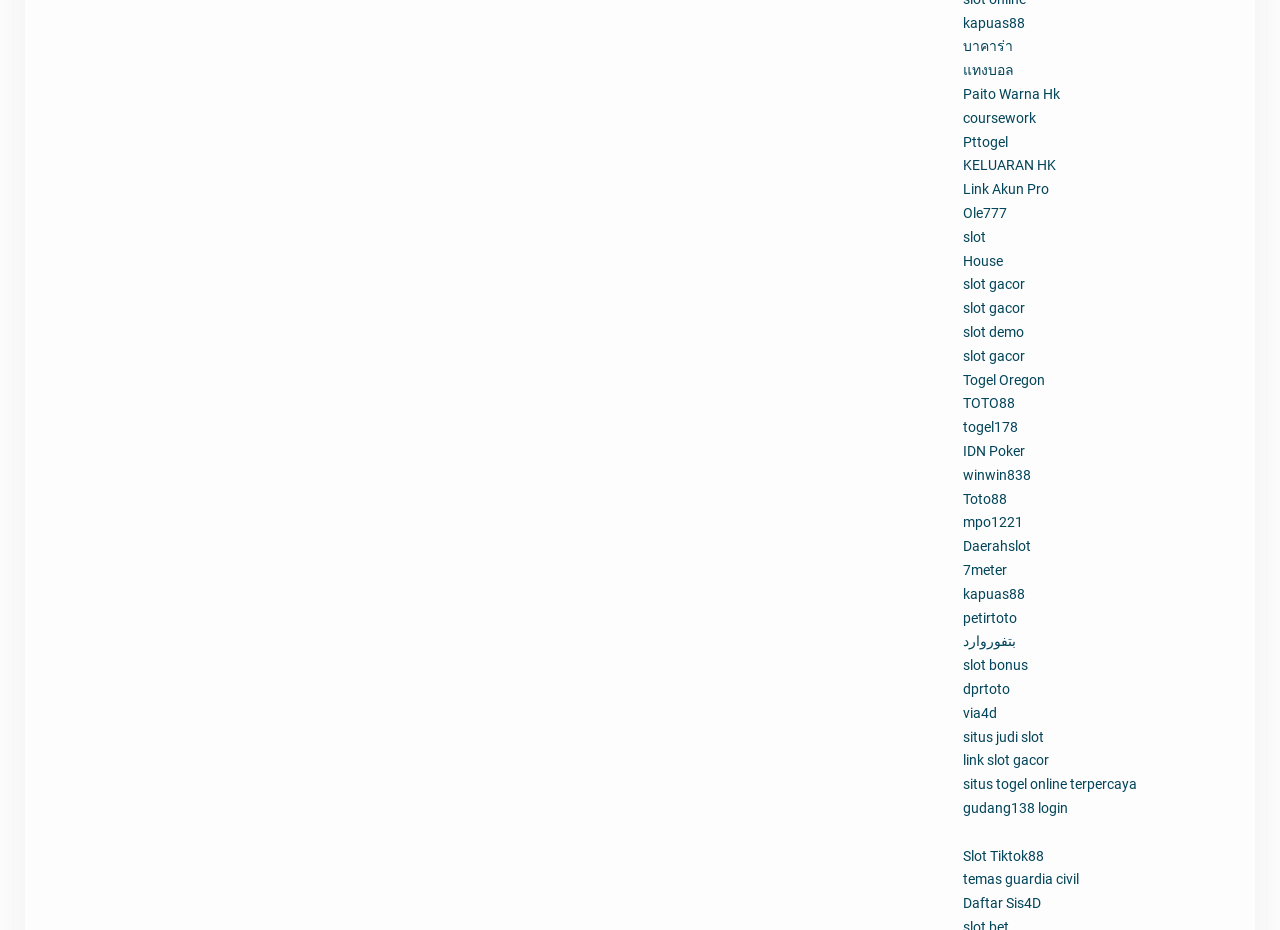Please answer the following question using a single word or phrase: How many links are related to slots?

7